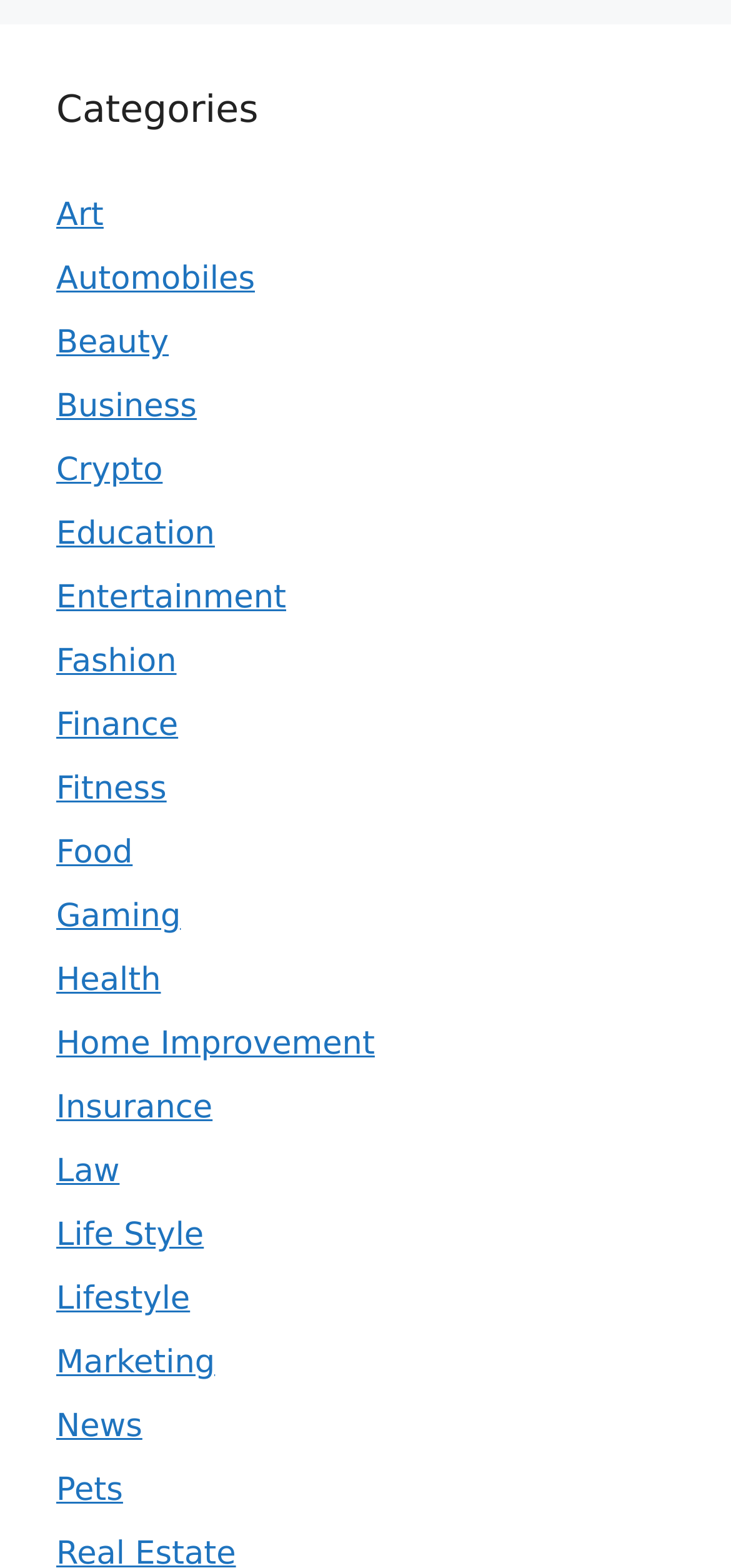Use one word or a short phrase to answer the question provided: 
Are there any categories related to finance?

Yes